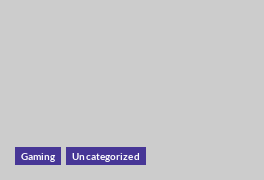Give a thorough caption for the picture.

This image features two prominent buttons labeled "Gaming" and "Uncategorized," set against a light grey background. The "Gaming" button invites users to explore content related to gaming topics, while the "Uncategorized" button offers access to articles that may not fit neatly into predefined categories. Both buttons are styled with a bold font, enhancing their visibility and encouraging user interaction, reflecting an organized approach to help users navigate content efficiently on the website.